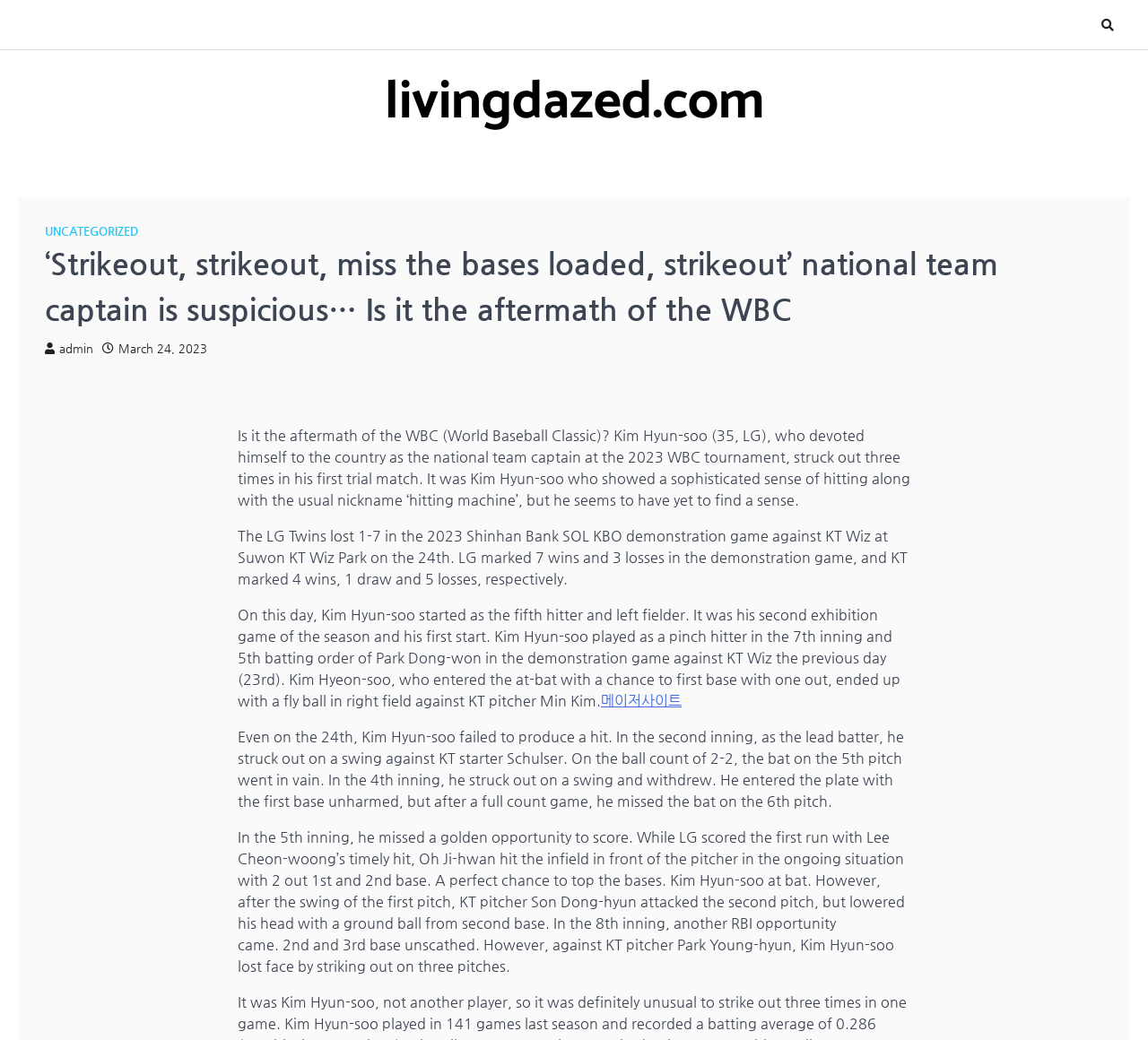Provide a one-word or short-phrase response to the question:
What is the score of the demonstration game?

1-7